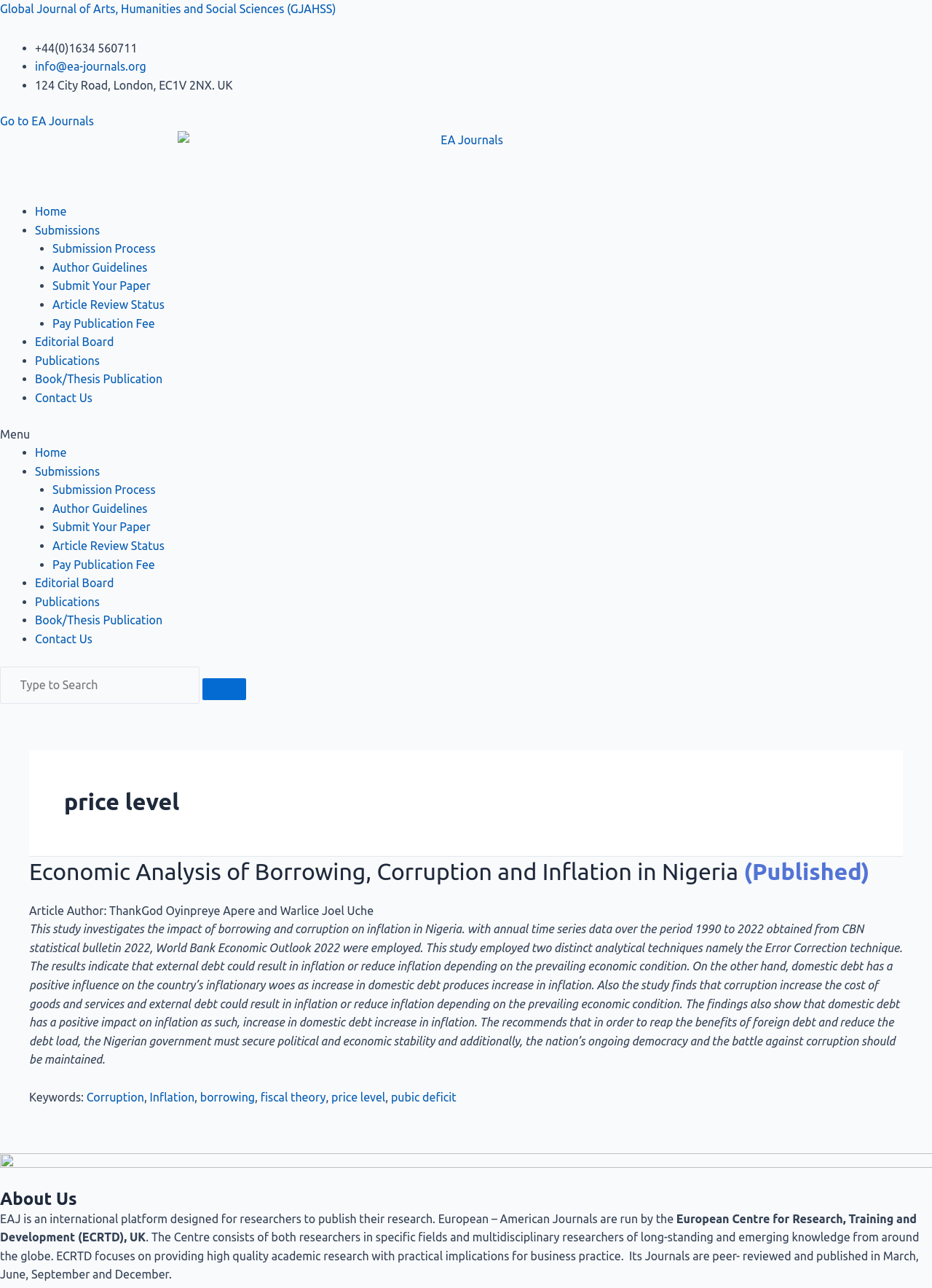What is the title of the article on the webpage?
Use the image to give a comprehensive and detailed response to the question.

The title of the article can be found in the main content section of the webpage, in a heading element, and it is also a link to the full article.